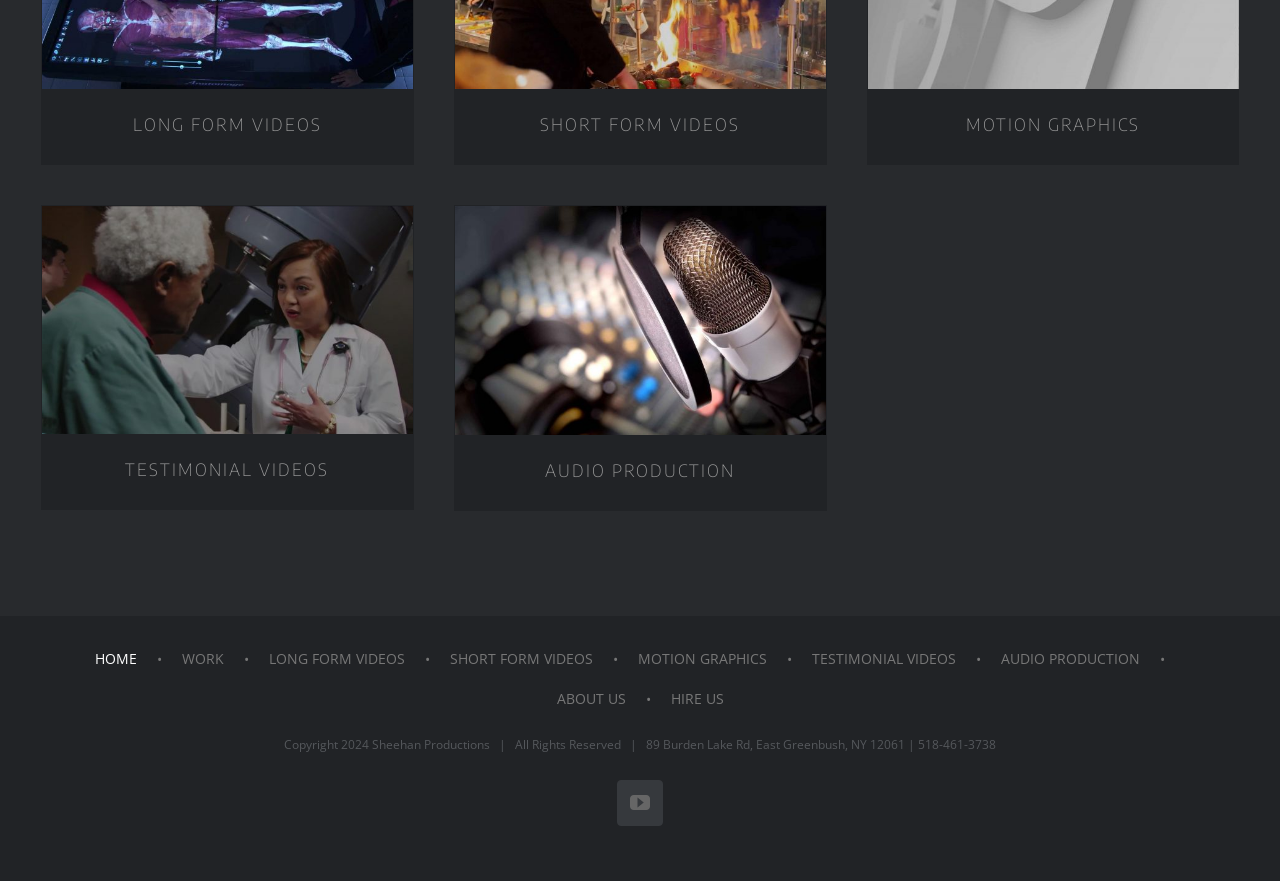Please identify the bounding box coordinates of the element's region that I should click in order to complete the following instruction: "Visit YouTube channel". The bounding box coordinates consist of four float numbers between 0 and 1, i.e., [left, top, right, bottom].

[0.482, 0.885, 0.518, 0.937]